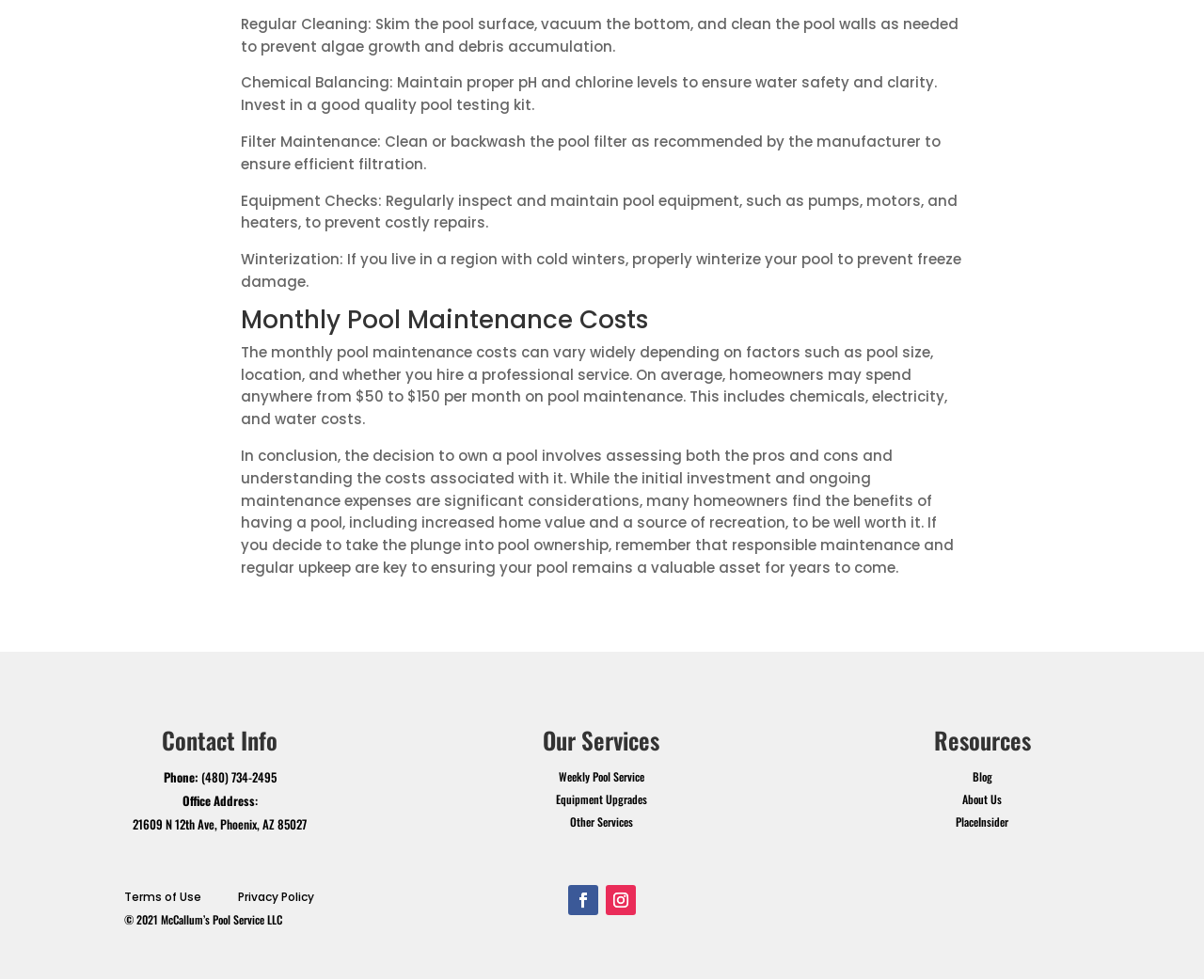Determine the bounding box coordinates for the HTML element described here: "Privacy Policy".

[0.198, 0.906, 0.261, 0.923]